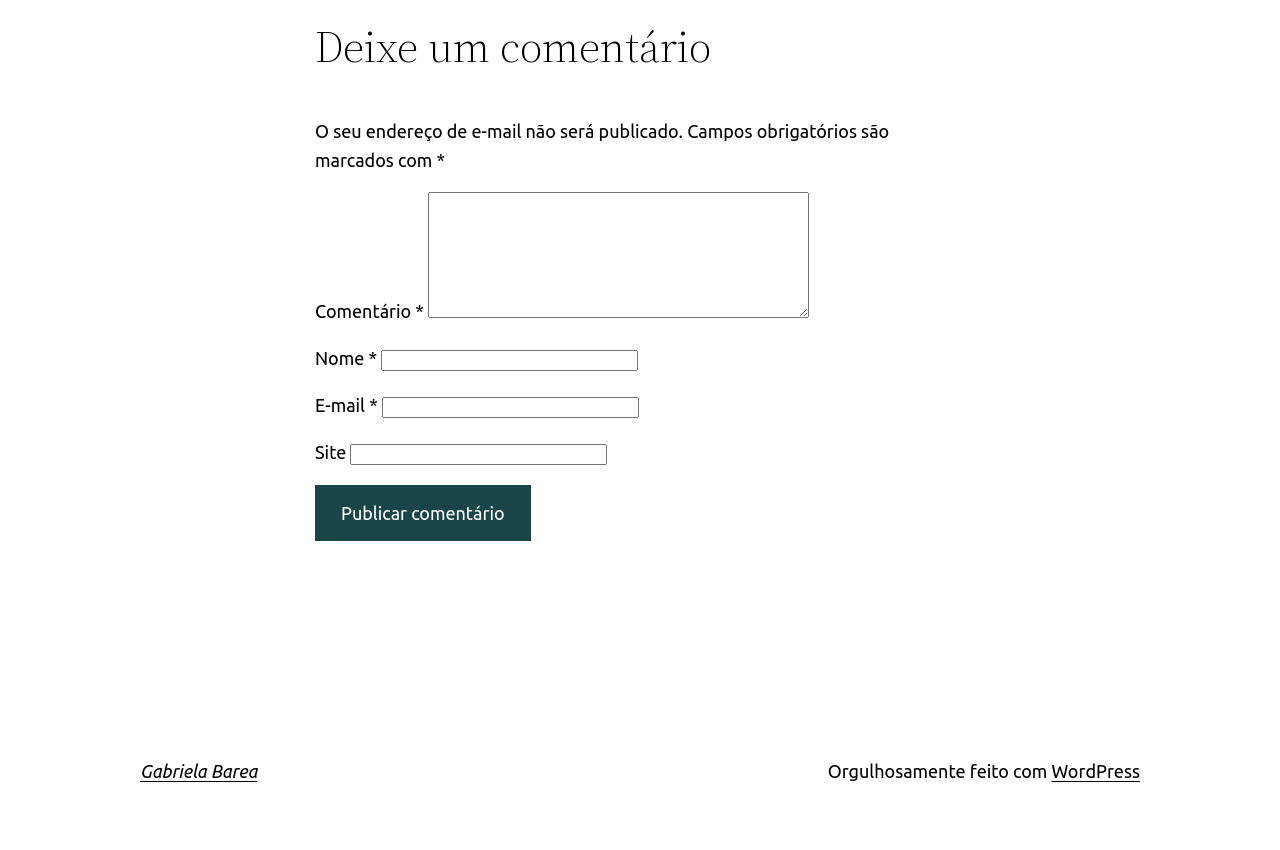Determine the bounding box coordinates in the format (top-left x, top-left y, bottom-right x, bottom-right y). Ensure all values are floating point numbers between 0 and 1. Identify the bounding box of the UI element described by: parent_node: Nome * name="author"

[0.298, 0.412, 0.499, 0.437]